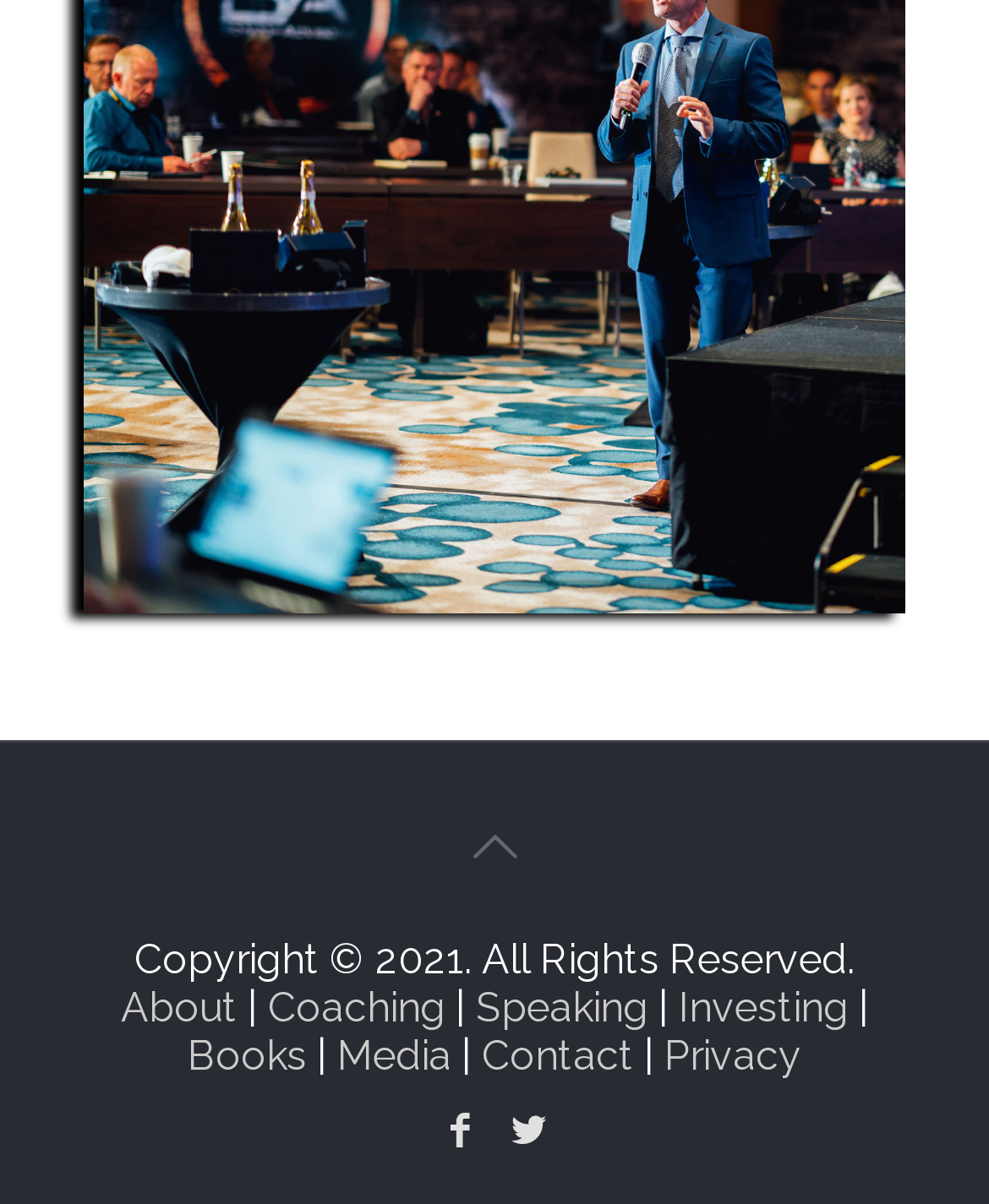Determine the bounding box coordinates of the section I need to click to execute the following instruction: "Contact us". Provide the coordinates as four float numbers between 0 and 1, i.e., [left, top, right, bottom].

[0.487, 0.856, 0.641, 0.896]